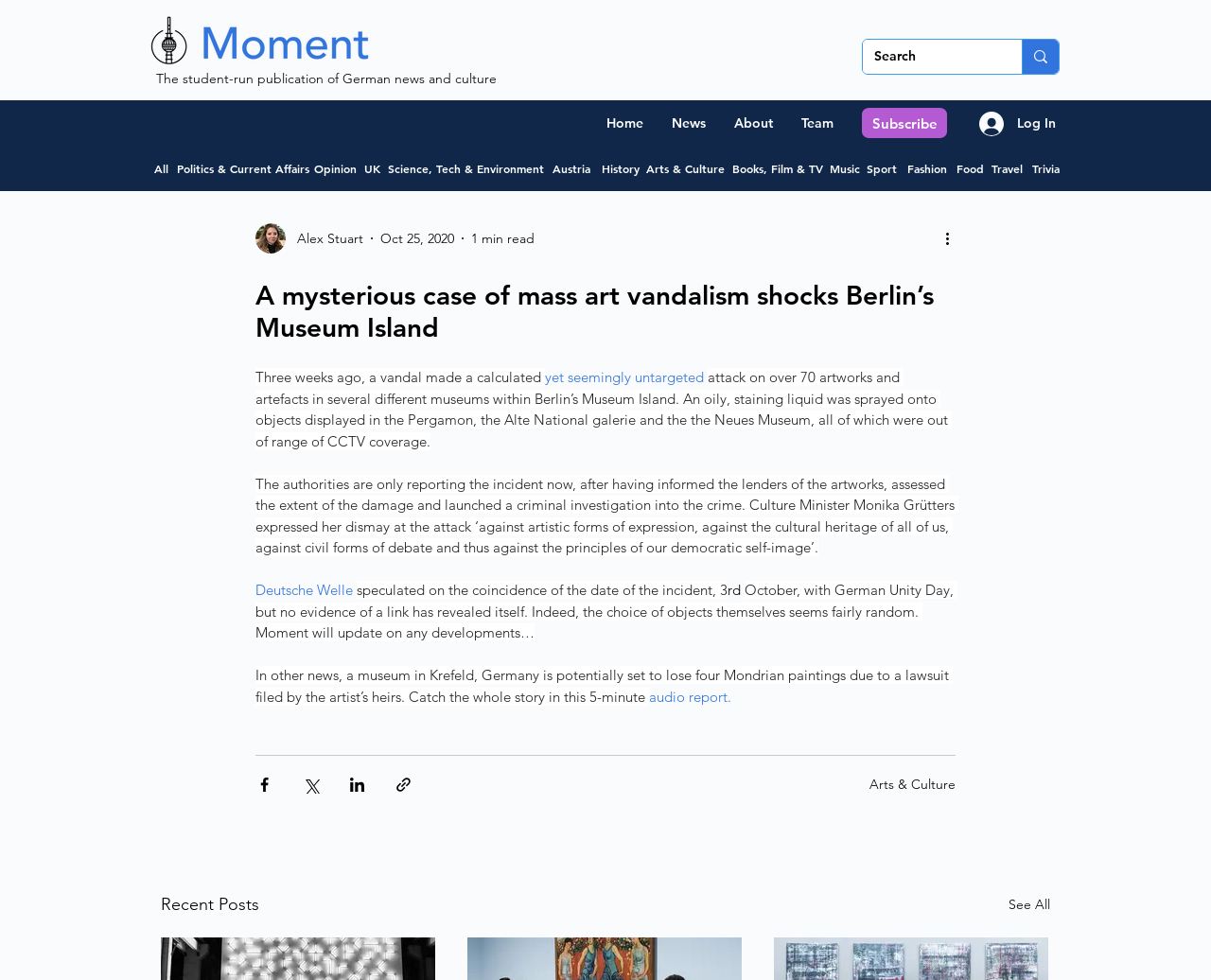Identify the bounding box coordinates of the element to click to follow this instruction: 'Subscribe to the newsletter'. Ensure the coordinates are four float values between 0 and 1, provided as [left, top, right, bottom].

[0.719, 0.106, 0.776, 0.145]